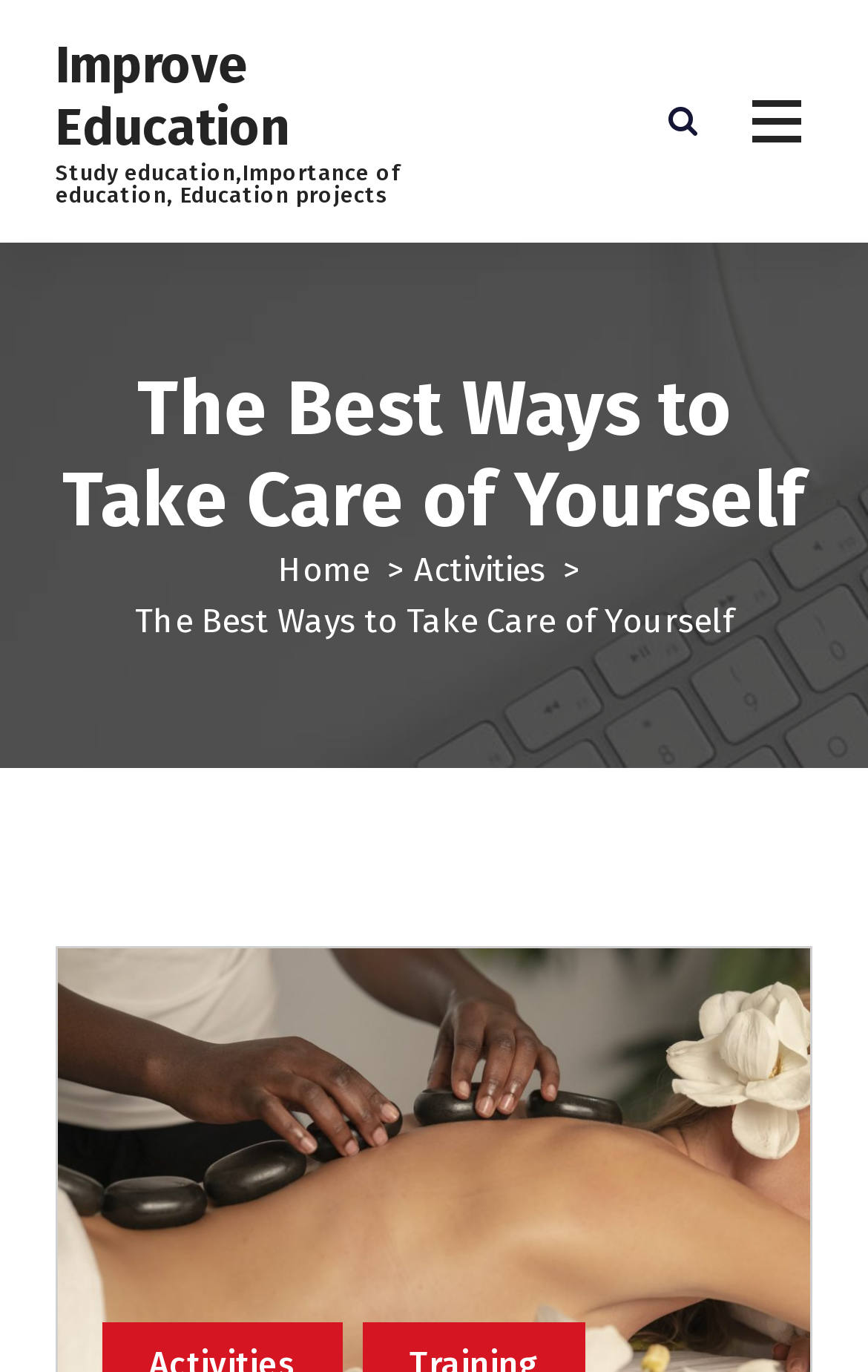What are the main sections of this webpage?
Look at the screenshot and give a one-word or phrase answer.

Home, Activities